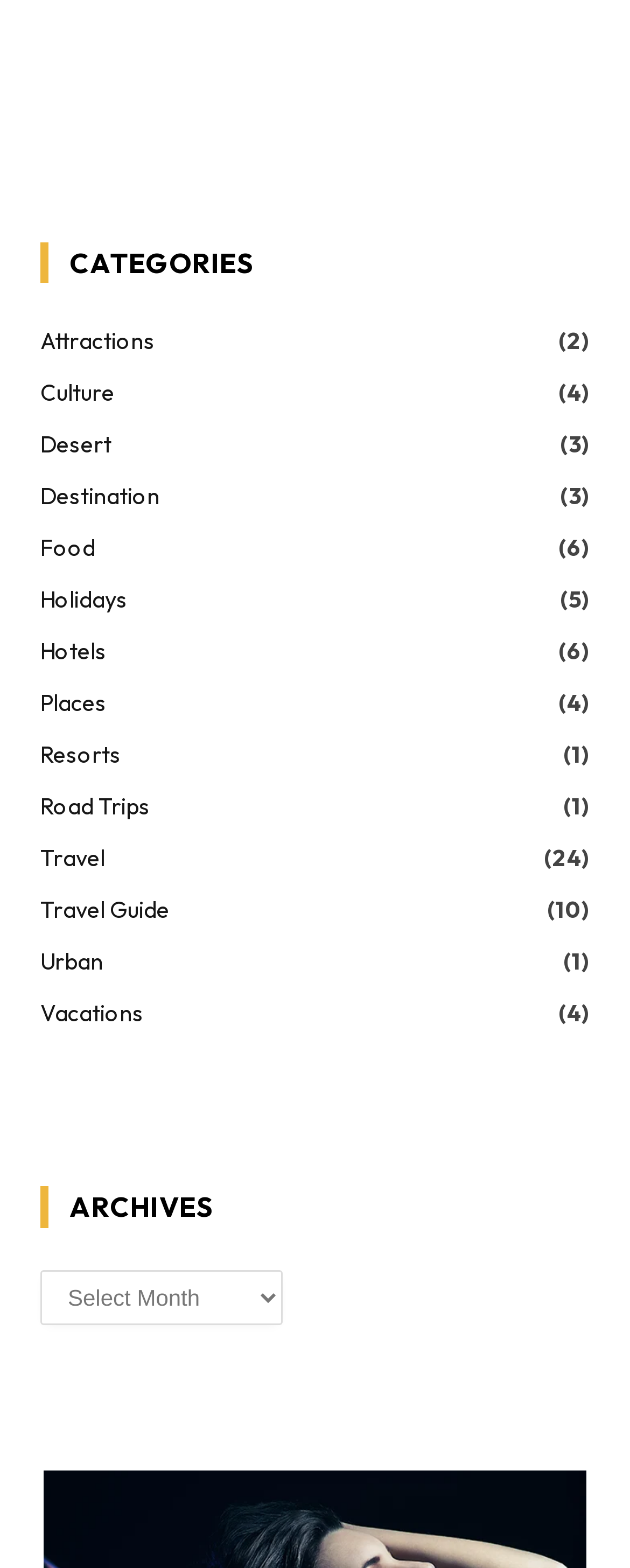Provide the bounding box coordinates for the UI element described in this sentence: "Travel Guide". The coordinates should be four float values between 0 and 1, i.e., [left, top, right, bottom].

[0.064, 0.57, 0.269, 0.592]